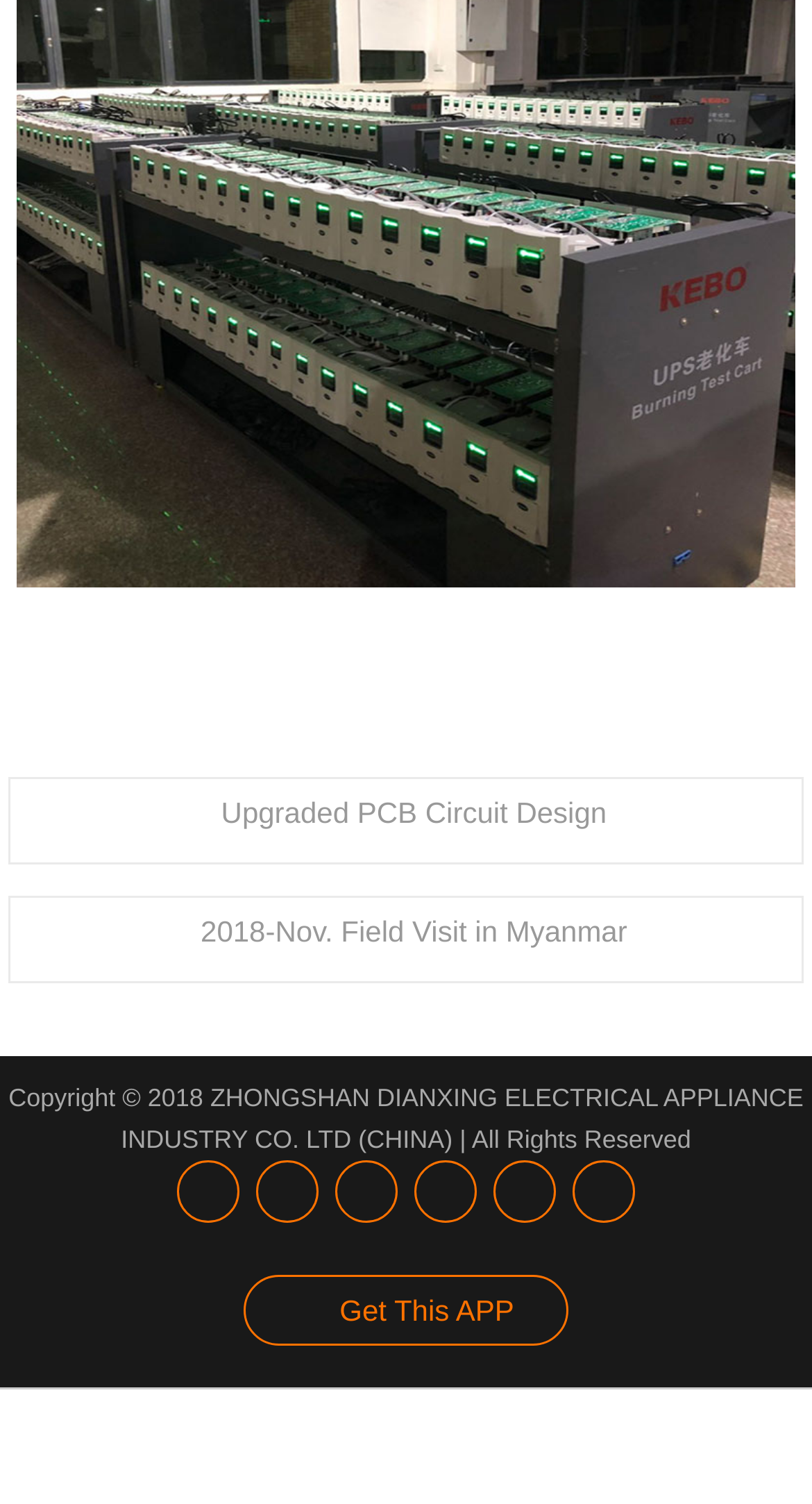Kindly respond to the following question with a single word or a brief phrase: 
What is the company name?

ZHONGSHAN DIANXING ELECTRICAL APPLIANCE INDUSTRY CO. LTD